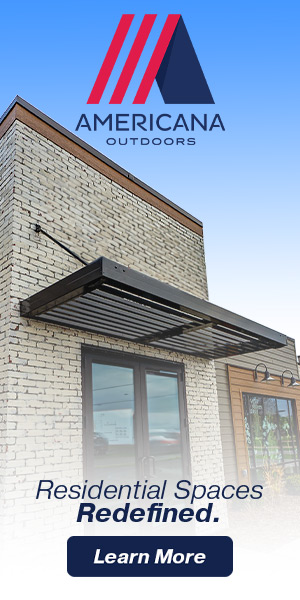With reference to the image, please provide a detailed answer to the following question: What is the focus of the brand?

The caption 'Residential Spaces Redefined' suggests a focus on enhancing outdoor living environments through contemporary design, which is further reinforced by the clean lines and modern facade of the building.